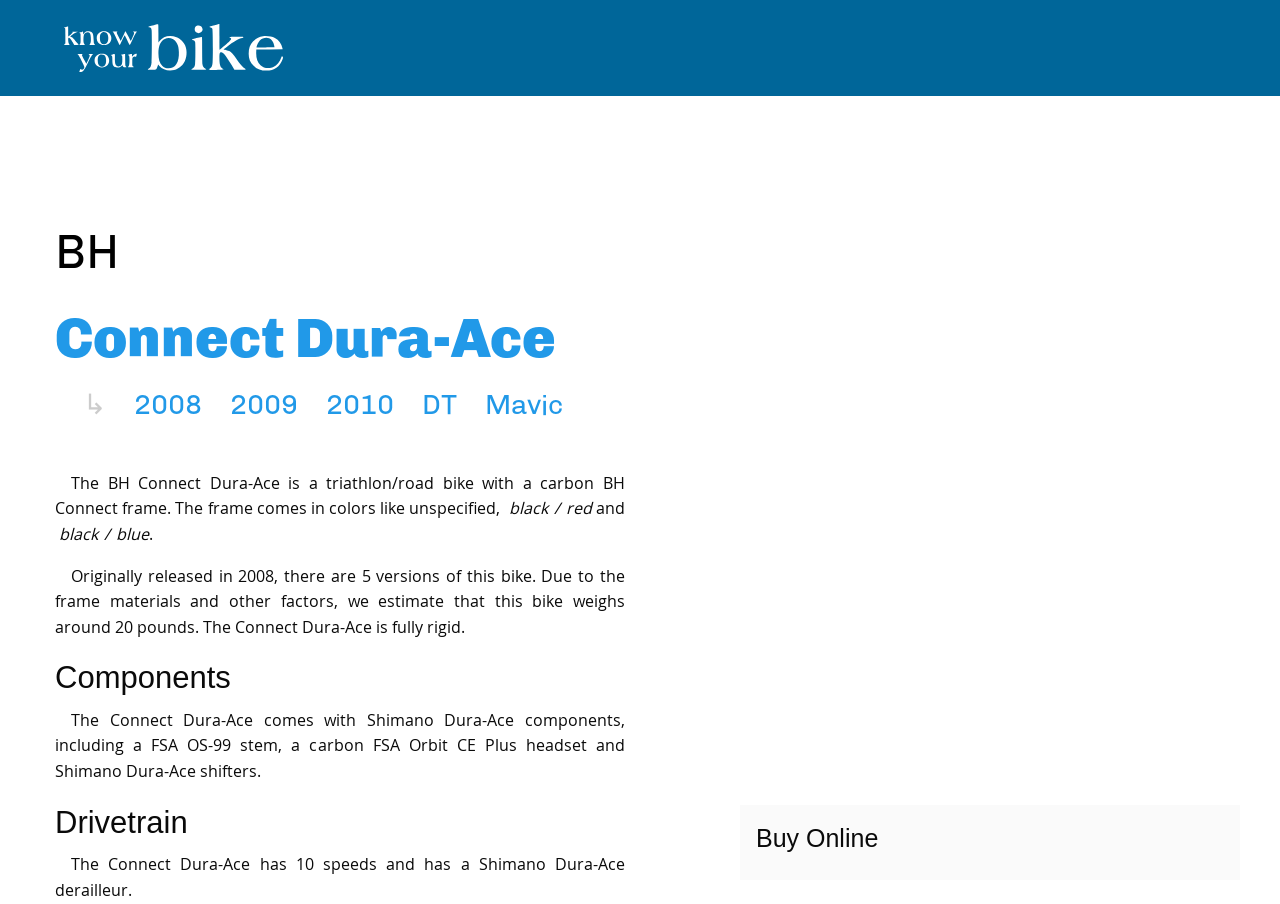Please provide a brief answer to the question using only one word or phrase: 
What is the frame material of the Connect Dura-Ace?

Carbon